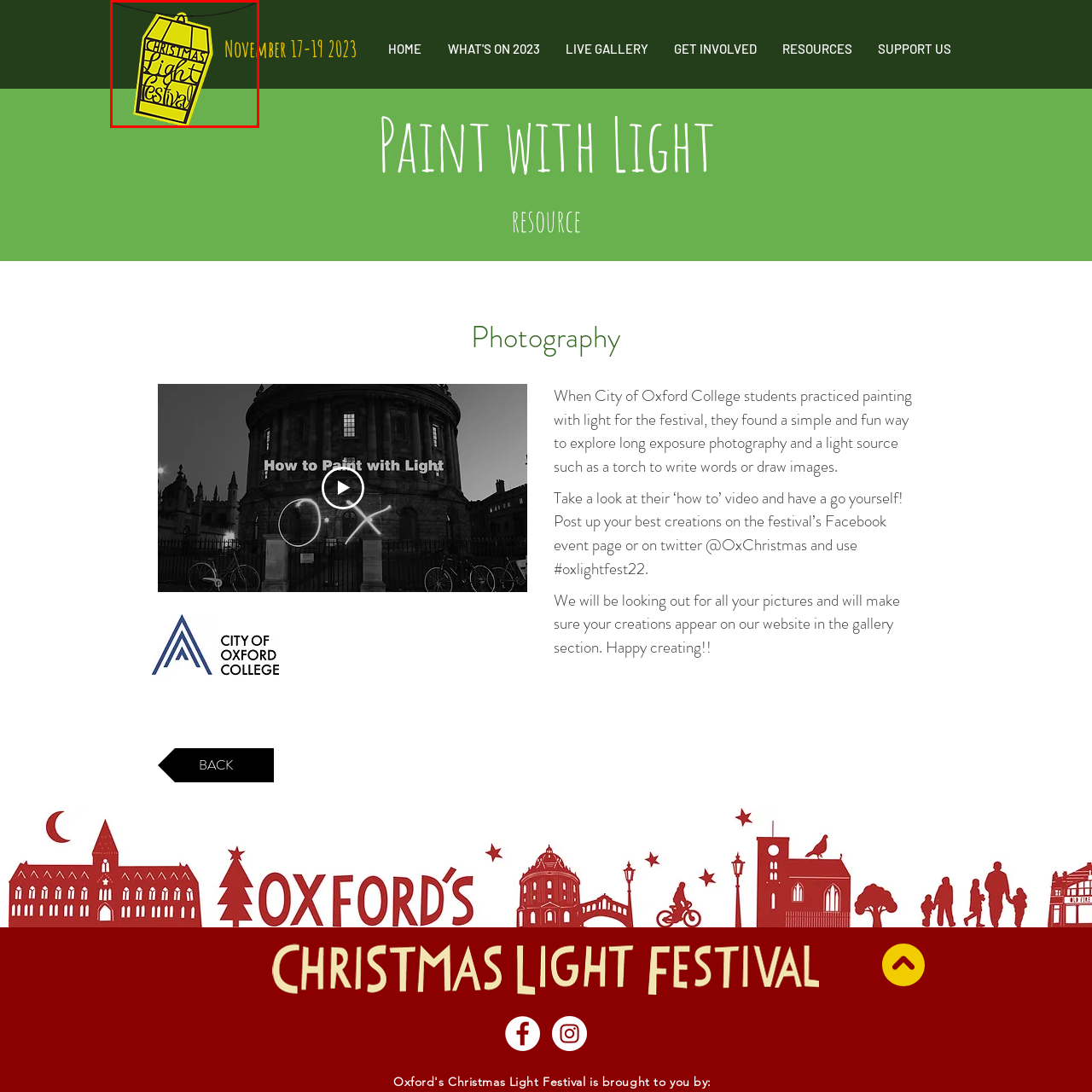Give a thorough account of what is shown in the red-encased segment of the image.

The image features a colorful lantern design representing the "Christmas Light Festival." The lantern stands out with bold yellow lines outlining its structure, while the text "CHRISTMAS Light Festival" is artistically arranged in a decorative font inside the lantern. Above the lantern, the date "November" is noted, highlighting the timing of the festival. The background is adorned with deep green hues, creating a festive and inviting atmosphere that captures the spirit of the holiday season. This logo symbolizes the event's vibrant celebration and connects the community through art, light, and creativity.